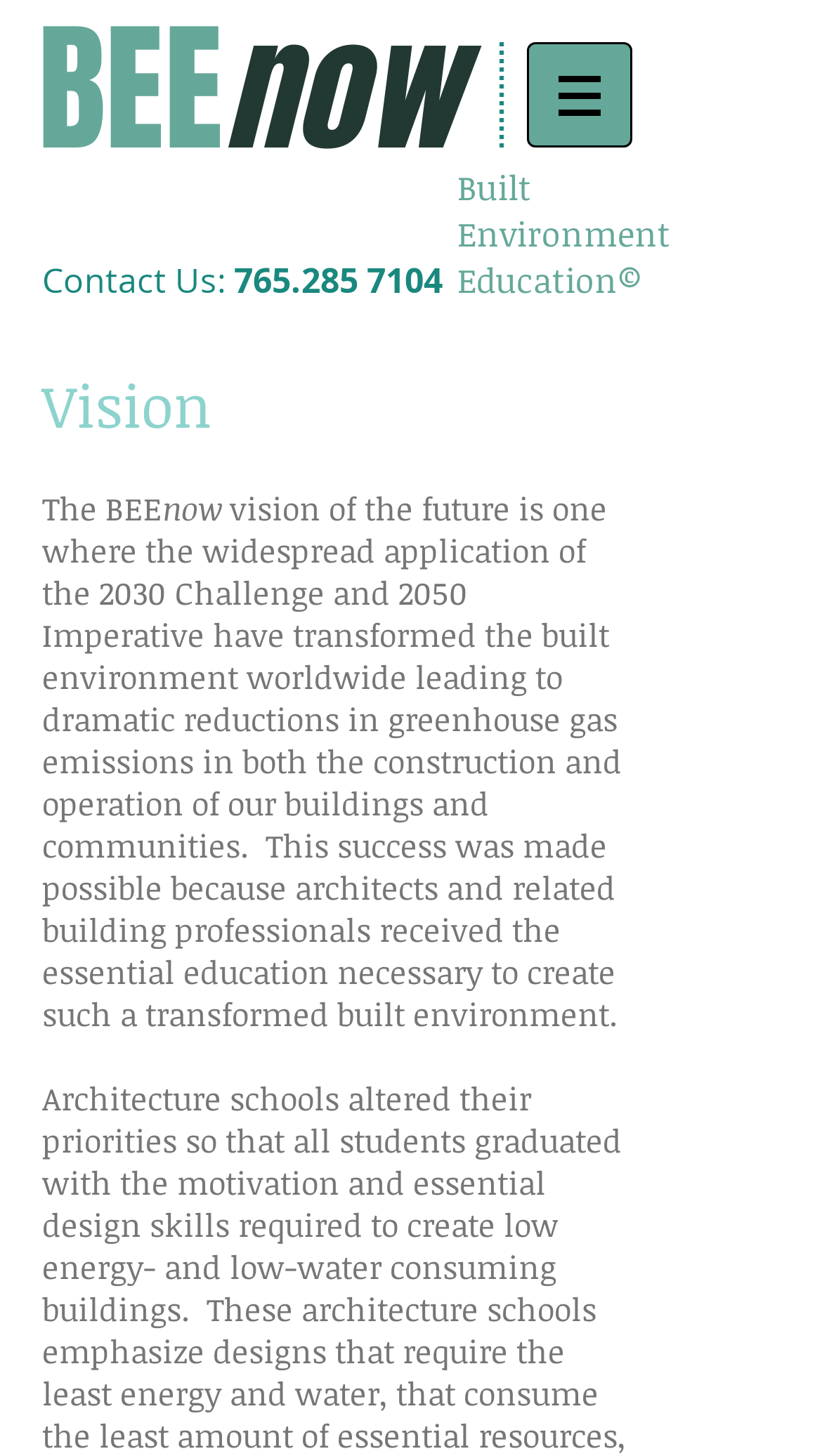What is the vision of the future?
Using the information presented in the image, please offer a detailed response to the question.

I found the vision of the future by reading the long paragraph of text that starts with 'The BEE now vision of the future...' and extracting the main idea from it, which is that the vision is to have a transformed built environment.